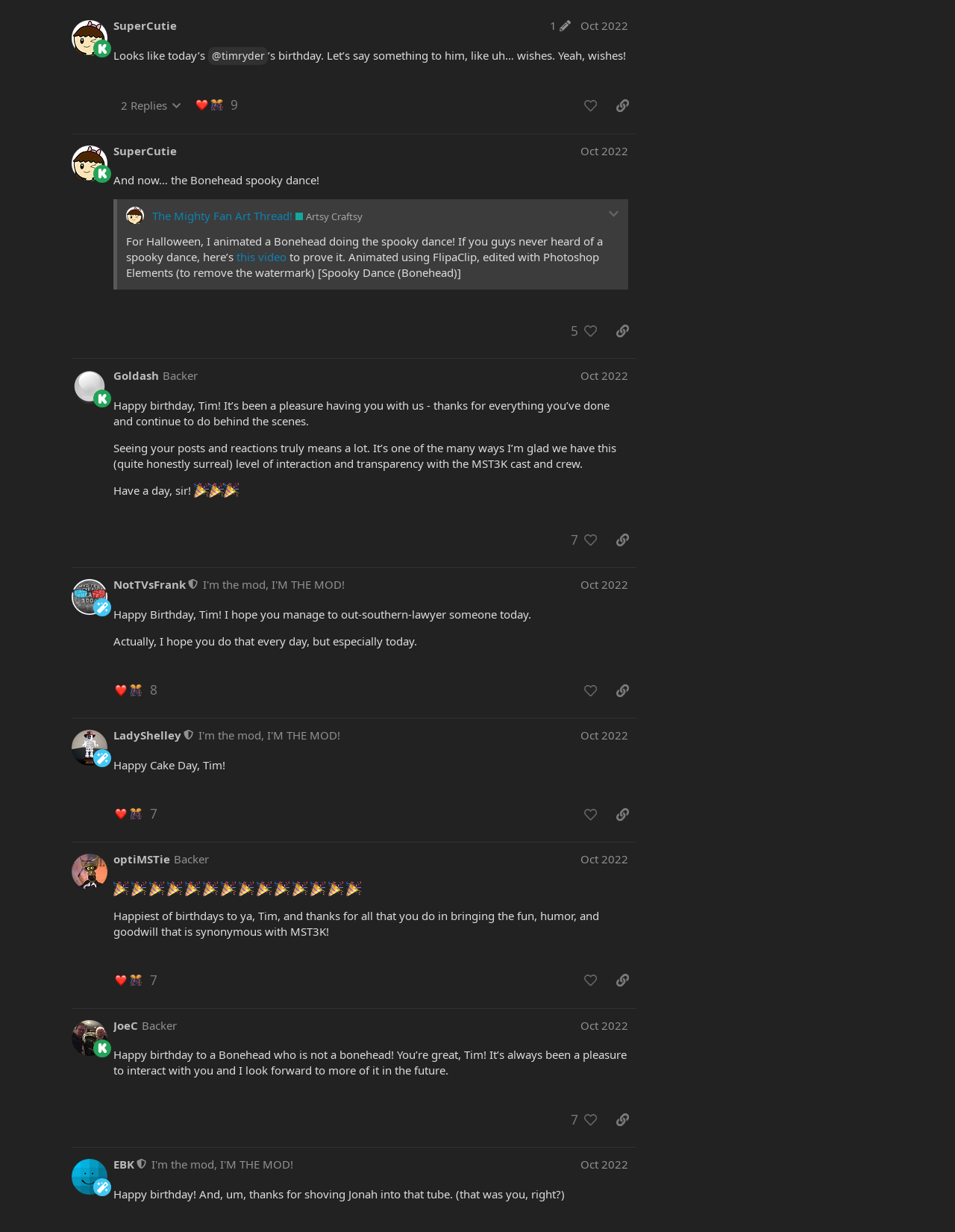How many replies does the topic 'MST3K fan appreciation thread' have?
Please respond to the question with as much detail as possible.

I found the answer by looking at the related topics section, where it says 'This topic has 12 replies with a very high like to post ratio'.